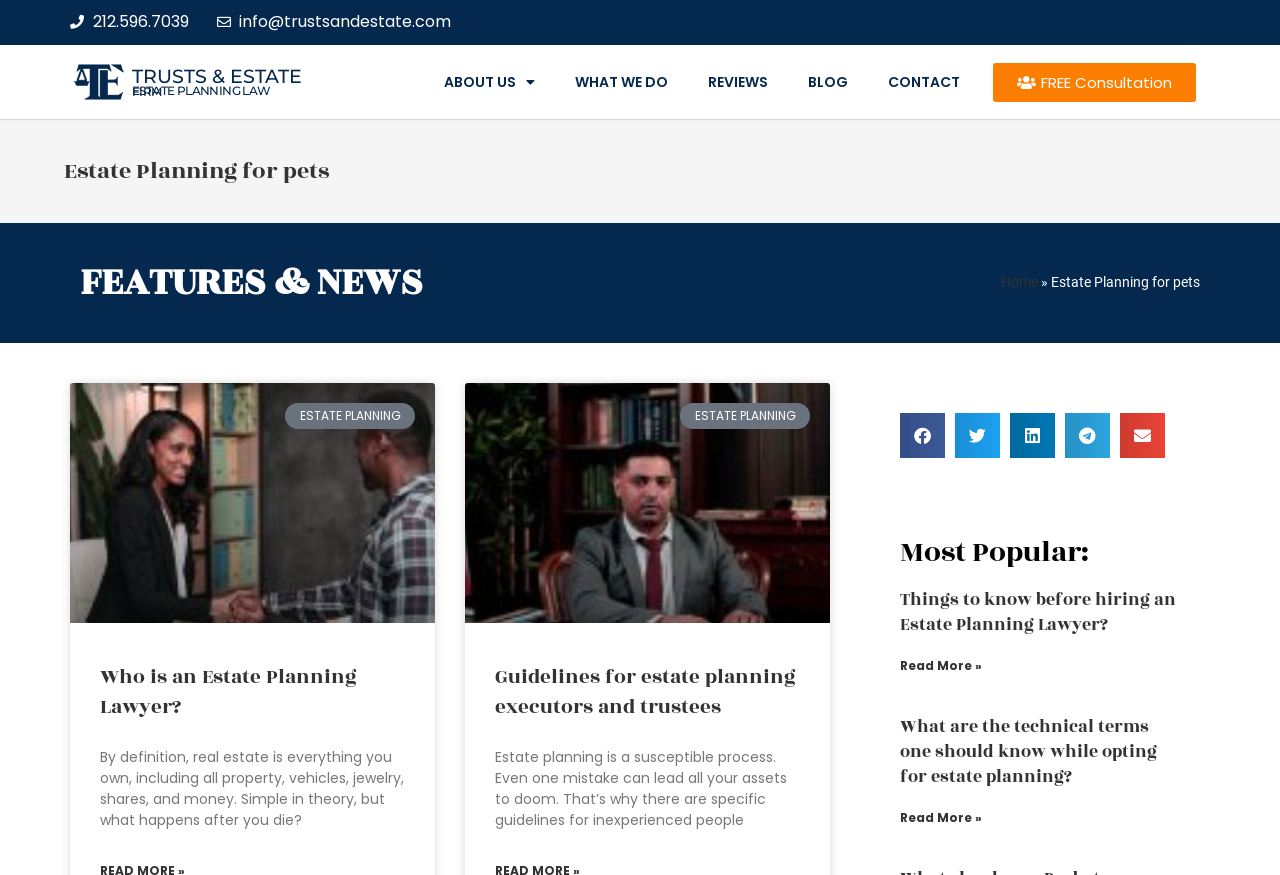Please give a succinct answer to the question in one word or phrase:
What is the name of the law firm that specializes in estate planning?

TRUSTS & ESTATE